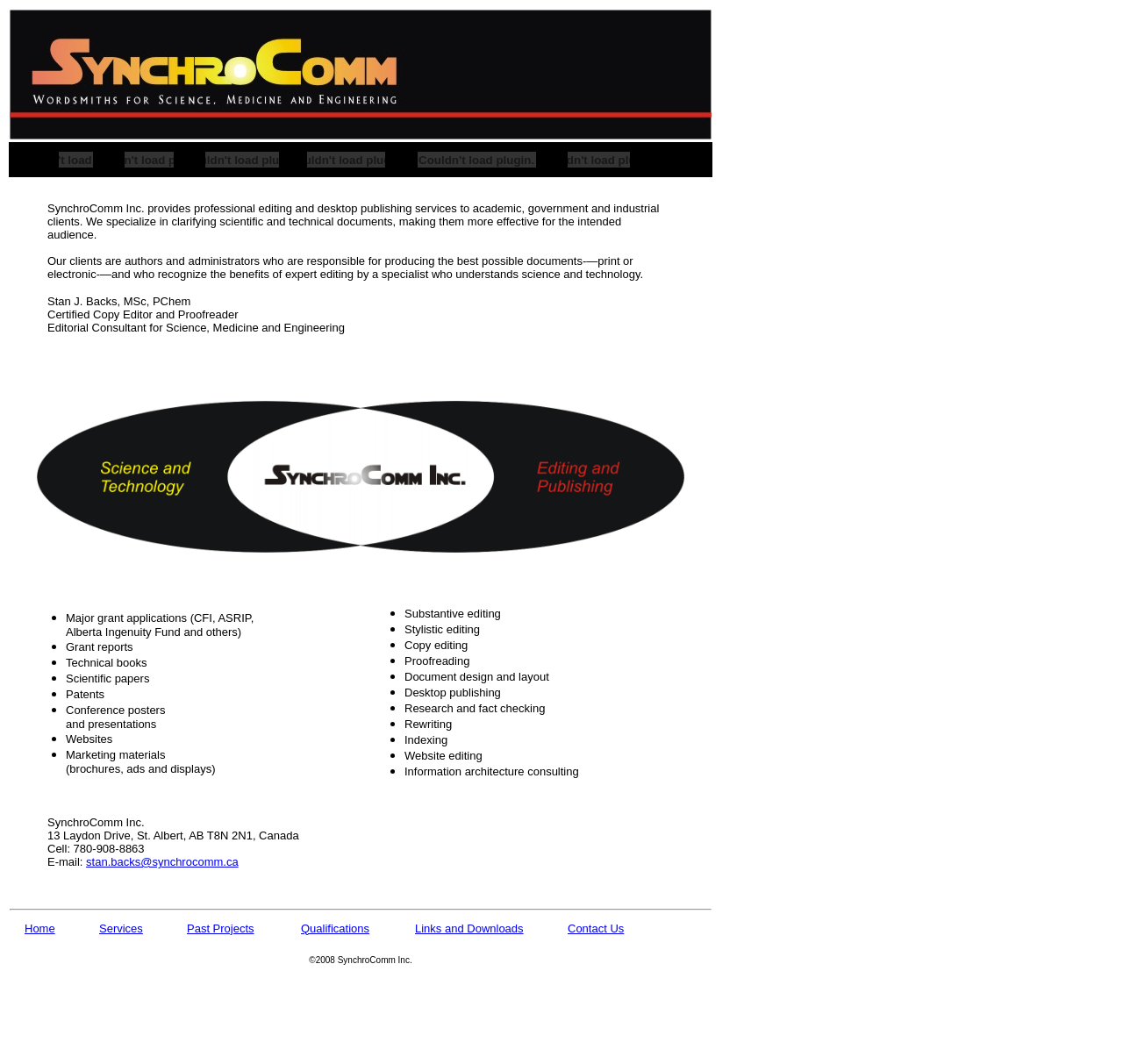Bounding box coordinates are specified in the format (top-left x, top-left y, bottom-right x, bottom-right y). All values are floating point numbers bounded between 0 and 1. Please provide the bounding box coordinate of the region this sentence describes: Contact Us

[0.505, 0.866, 0.556, 0.878]